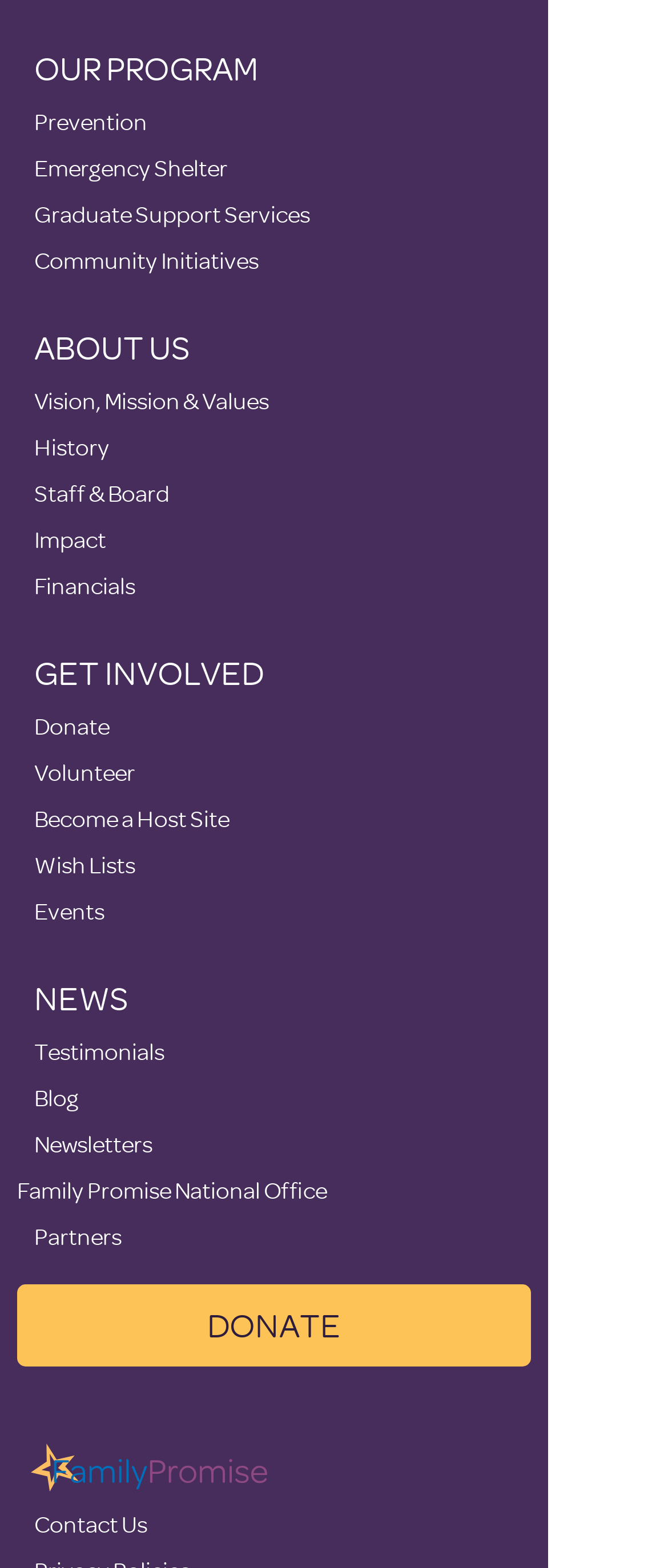Please identify the coordinates of the bounding box for the clickable region that will accomplish this instruction: "Learn about Vision, Mission & Values".

[0.051, 0.246, 0.403, 0.264]